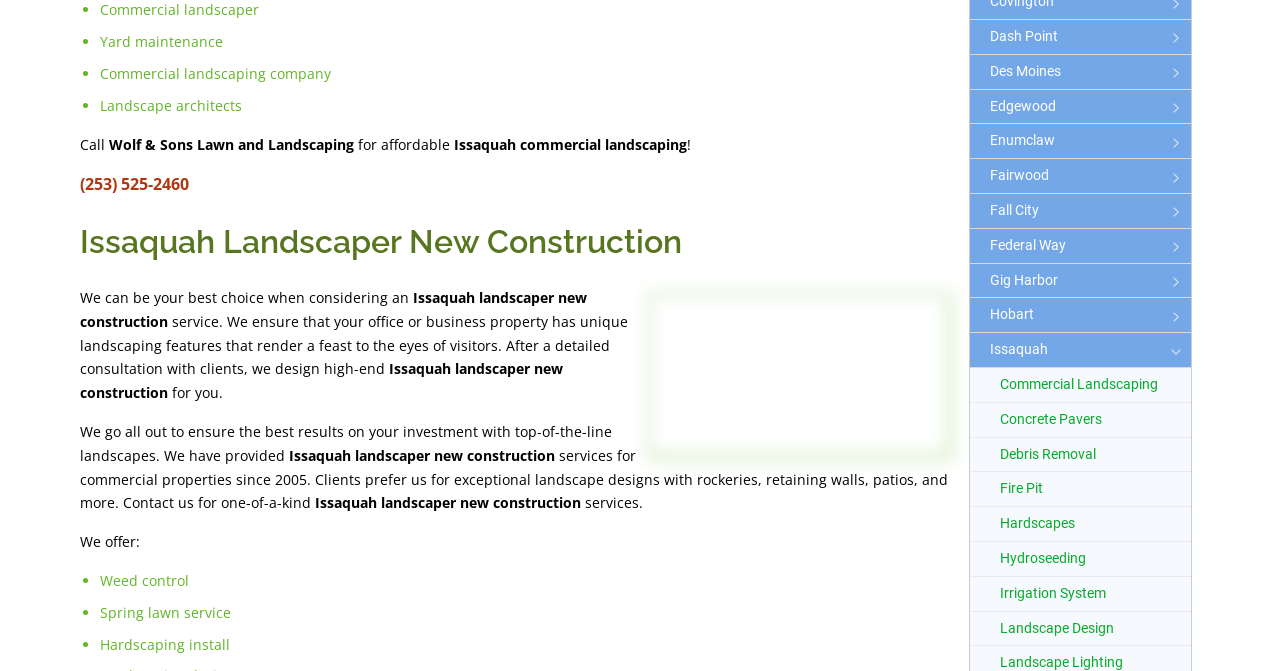Using the format (top-left x, top-left y, bottom-right x, bottom-right y), and given the element description, identify the bounding box coordinates within the screenshot: Class of 2024

None